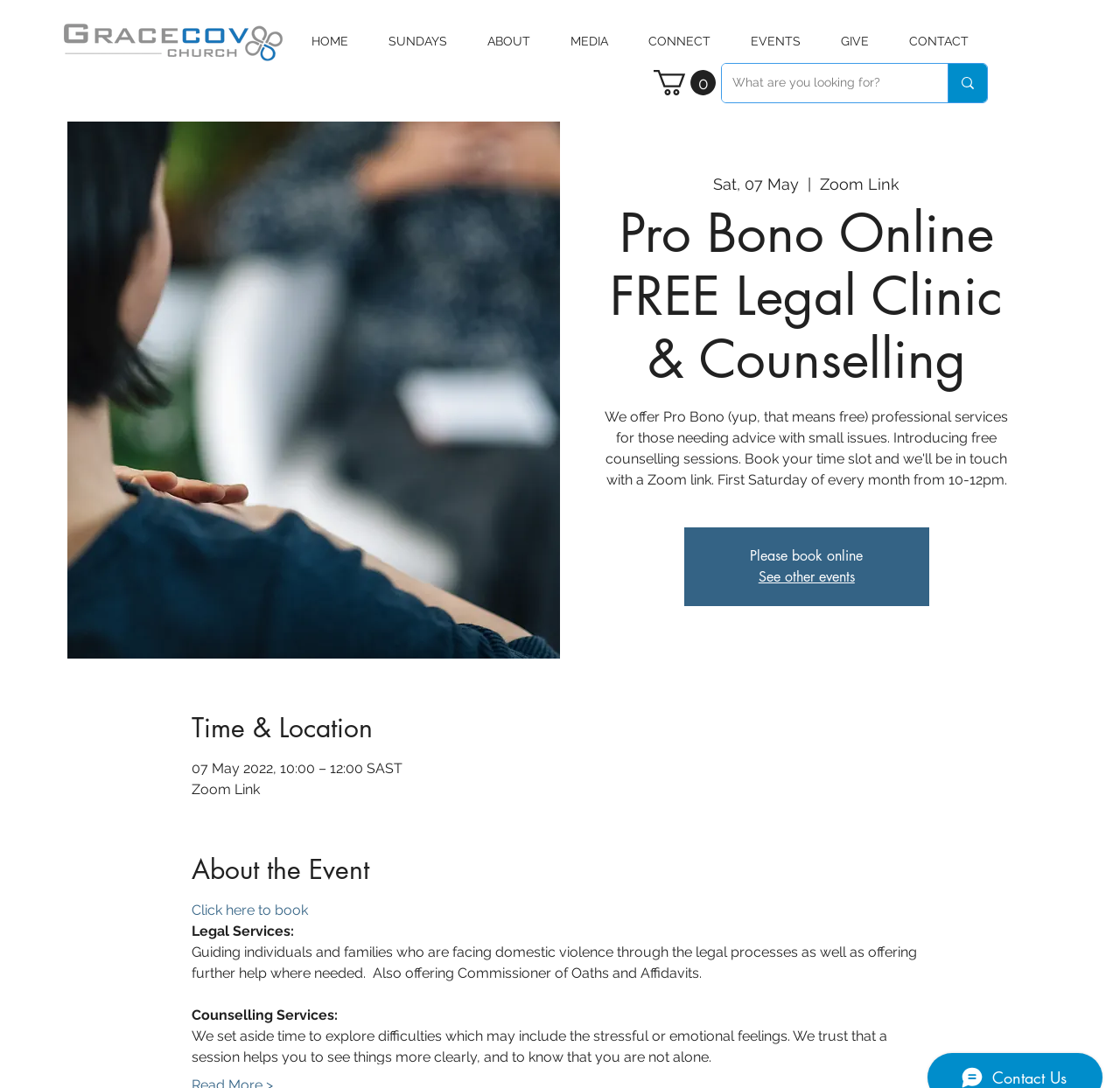Determine the bounding box coordinates for the clickable element required to fulfill the instruction: "Book a time slot". Provide the coordinates as four float numbers between 0 and 1, i.e., [left, top, right, bottom].

[0.171, 0.829, 0.275, 0.844]